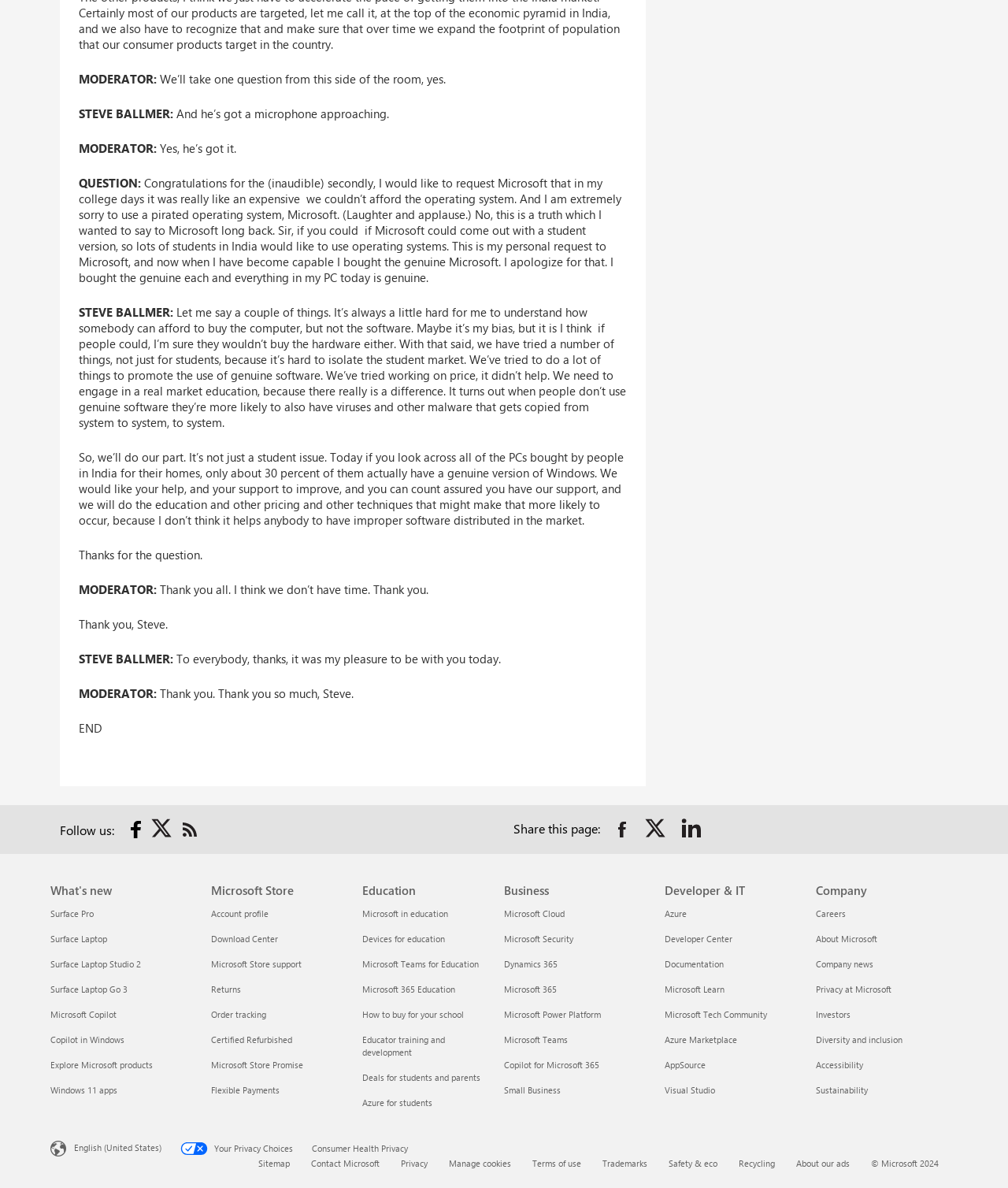Please identify the bounding box coordinates for the region that you need to click to follow this instruction: "Learn about Microsoft in education".

[0.359, 0.764, 0.445, 0.774]